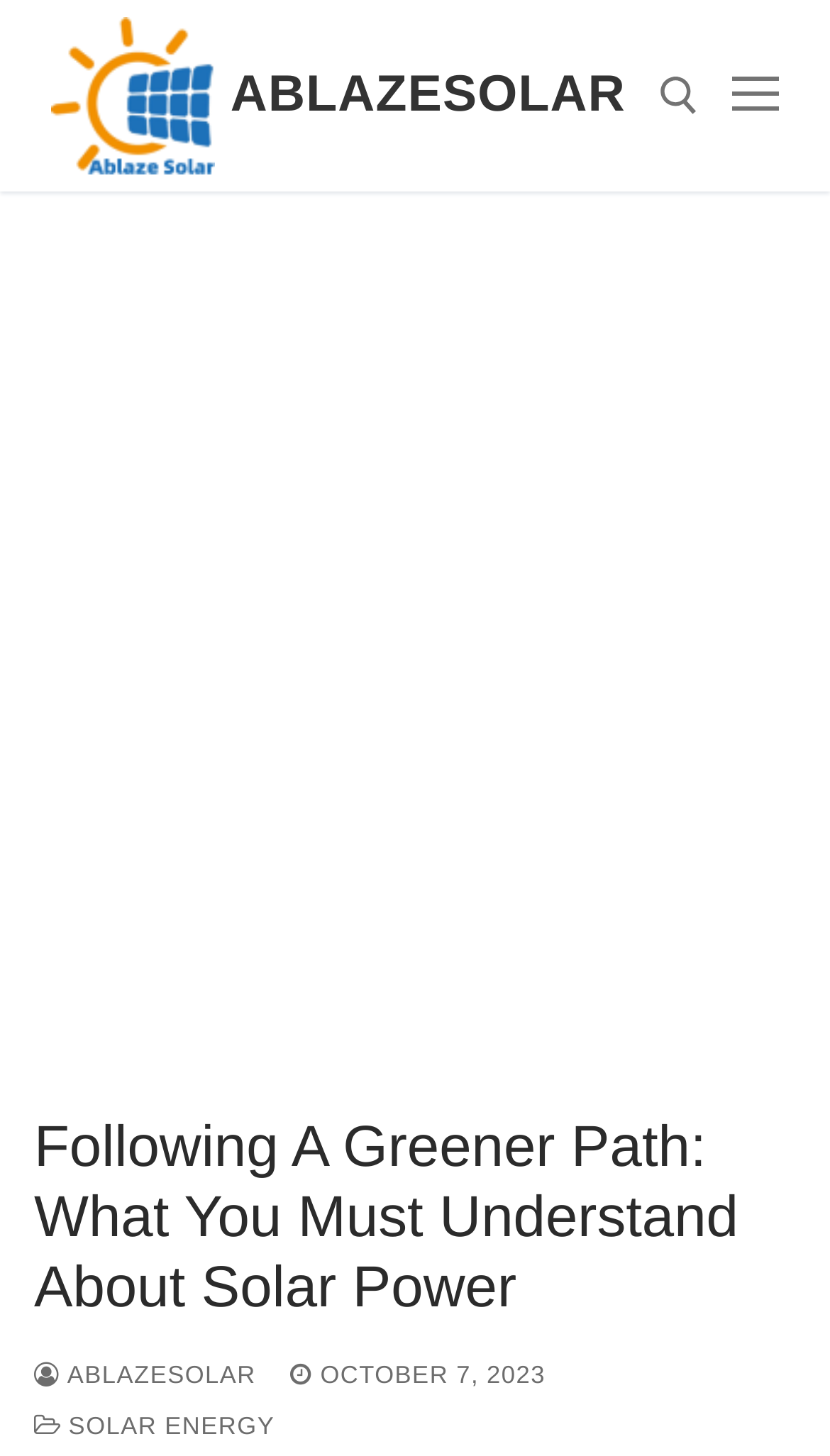Based on the visual content of the image, answer the question thoroughly: What is the topic of the article?

The topic of the article can be inferred from the heading 'Following A Greener Path: What You Must Understand About Solar Power' and the link 'SOLAR ENERGY' at the bottom of the webpage. These elements suggest that the article is about solar power and related topics.